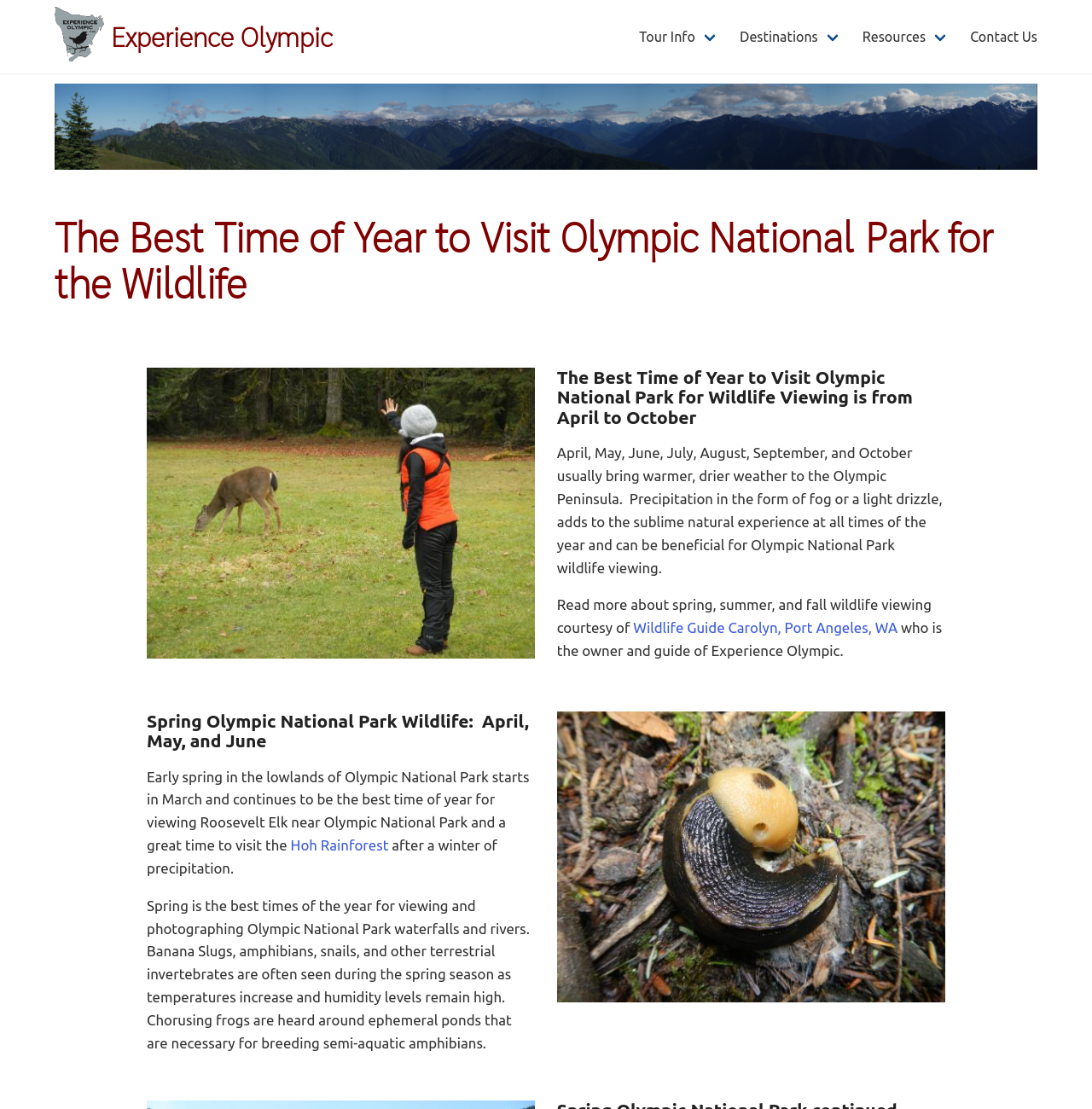Refer to the element description parent_node: Home and identify the corresponding bounding box in the screenshot. Format the coordinates as (top-left x, top-left y, bottom-right x, bottom-right y) with values in the range of 0 to 1.

None